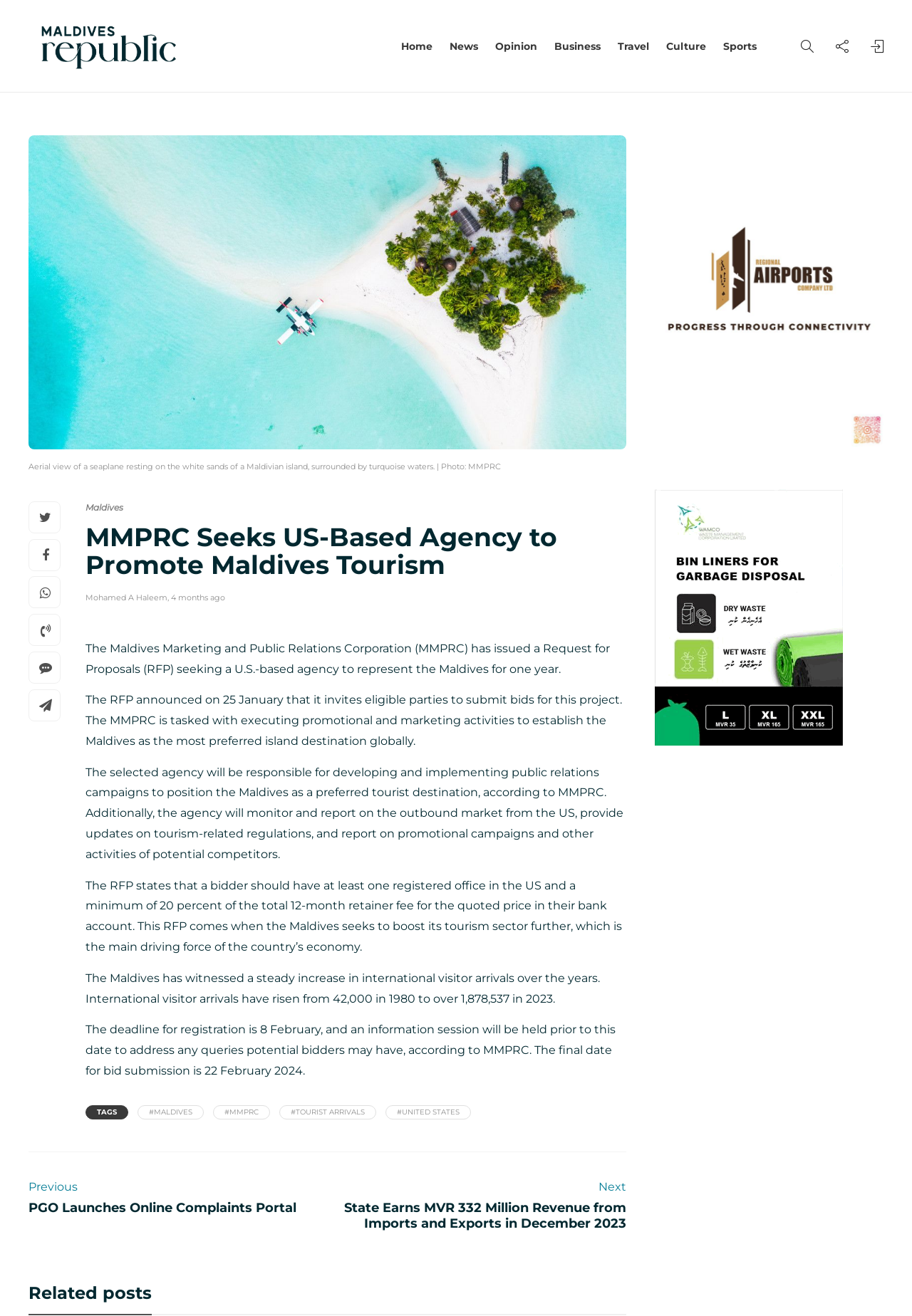Please locate the bounding box coordinates of the element that should be clicked to achieve the given instruction: "Read the article about State Earns MVR 332 Million Revenue from Imports and Exports in December 2023".

[0.365, 0.894, 0.687, 0.936]